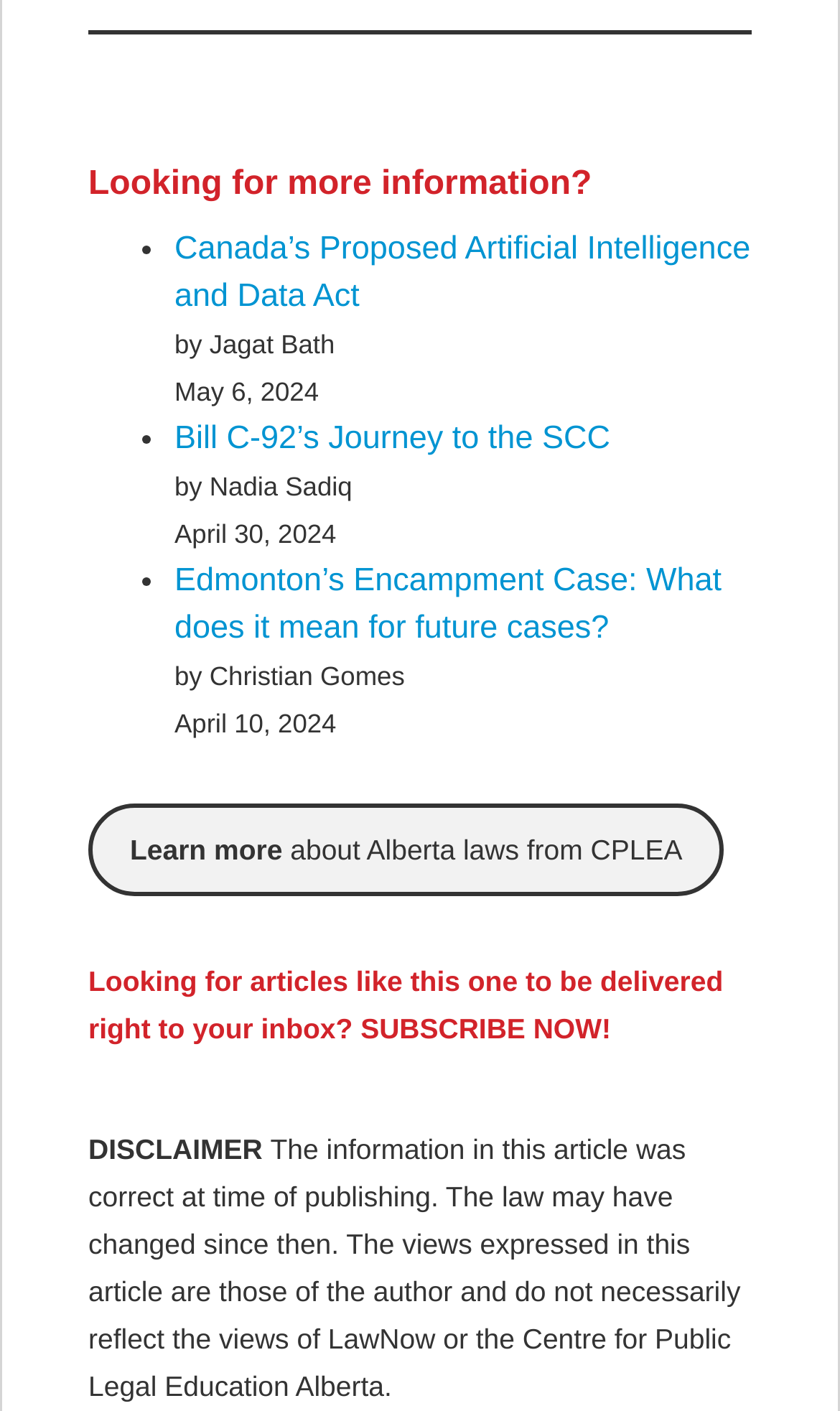Answer the question below using just one word or a short phrase: 
How many articles are listed?

3